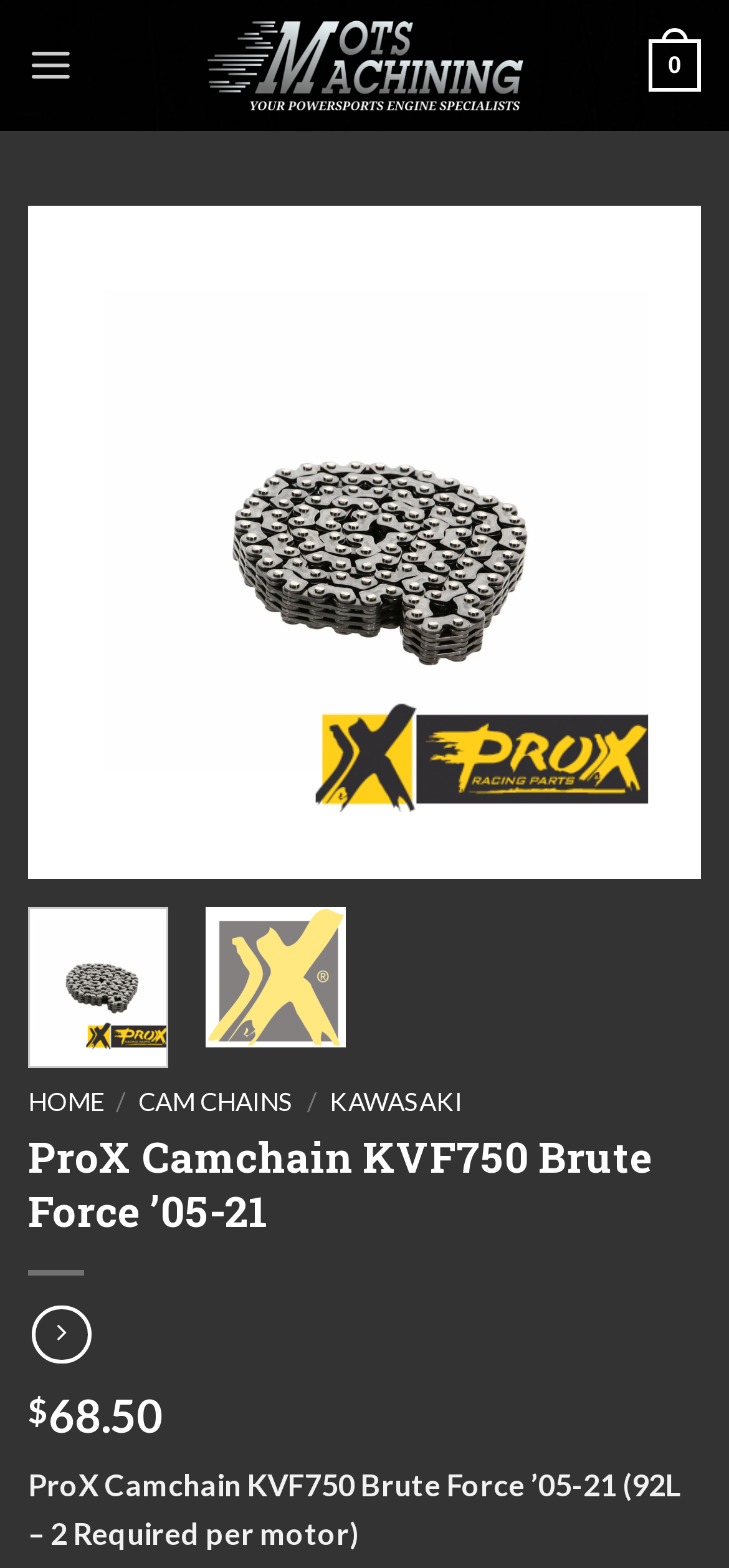What is the price of the ProX Camchain?
Provide an in-depth and detailed explanation in response to the question.

The price of the ProX Camchain can be found at the bottom of the webpage, where it is listed as '$68.50' next to the product description.